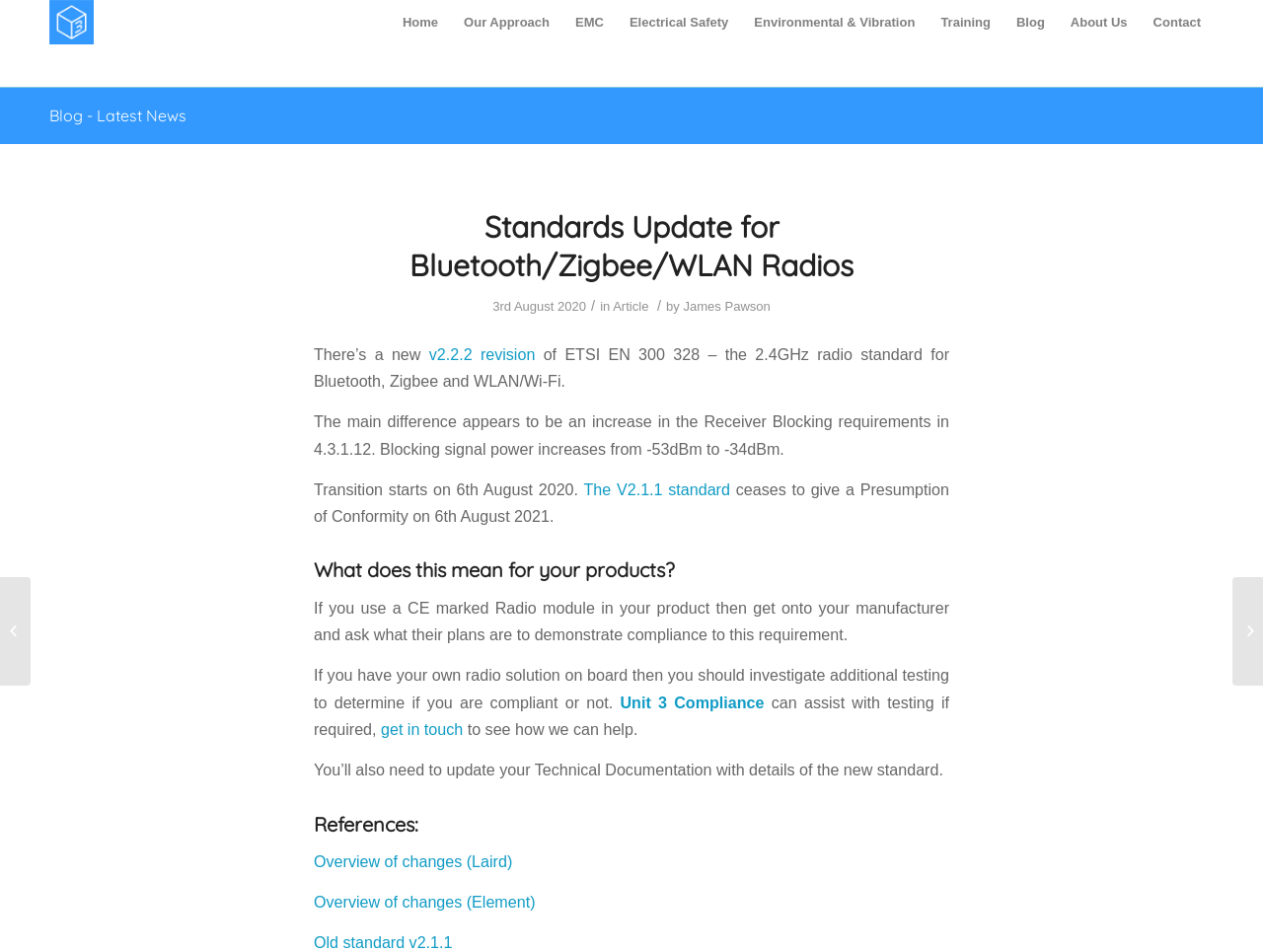What is the title of the blog post?
Kindly answer the question with as much detail as you can.

I found the title of the blog post by looking at the heading element with the text 'Standards Update for Bluetooth/Zigbee/WLAN Radios' which is a child of the 'HeaderAsNonLandmark' element.